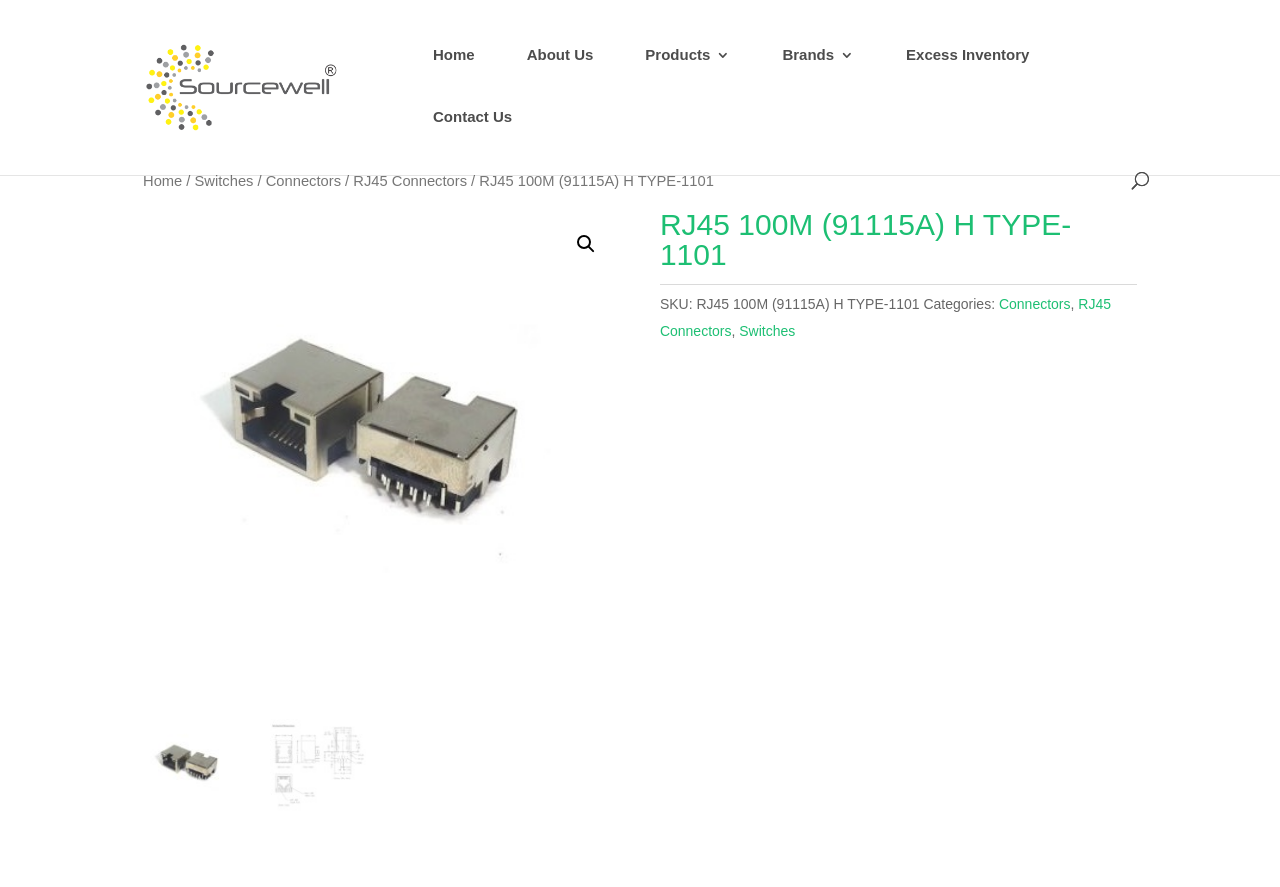Please find and report the primary heading text from the webpage.

RJ45 100M (91115A) H TYPE-1101